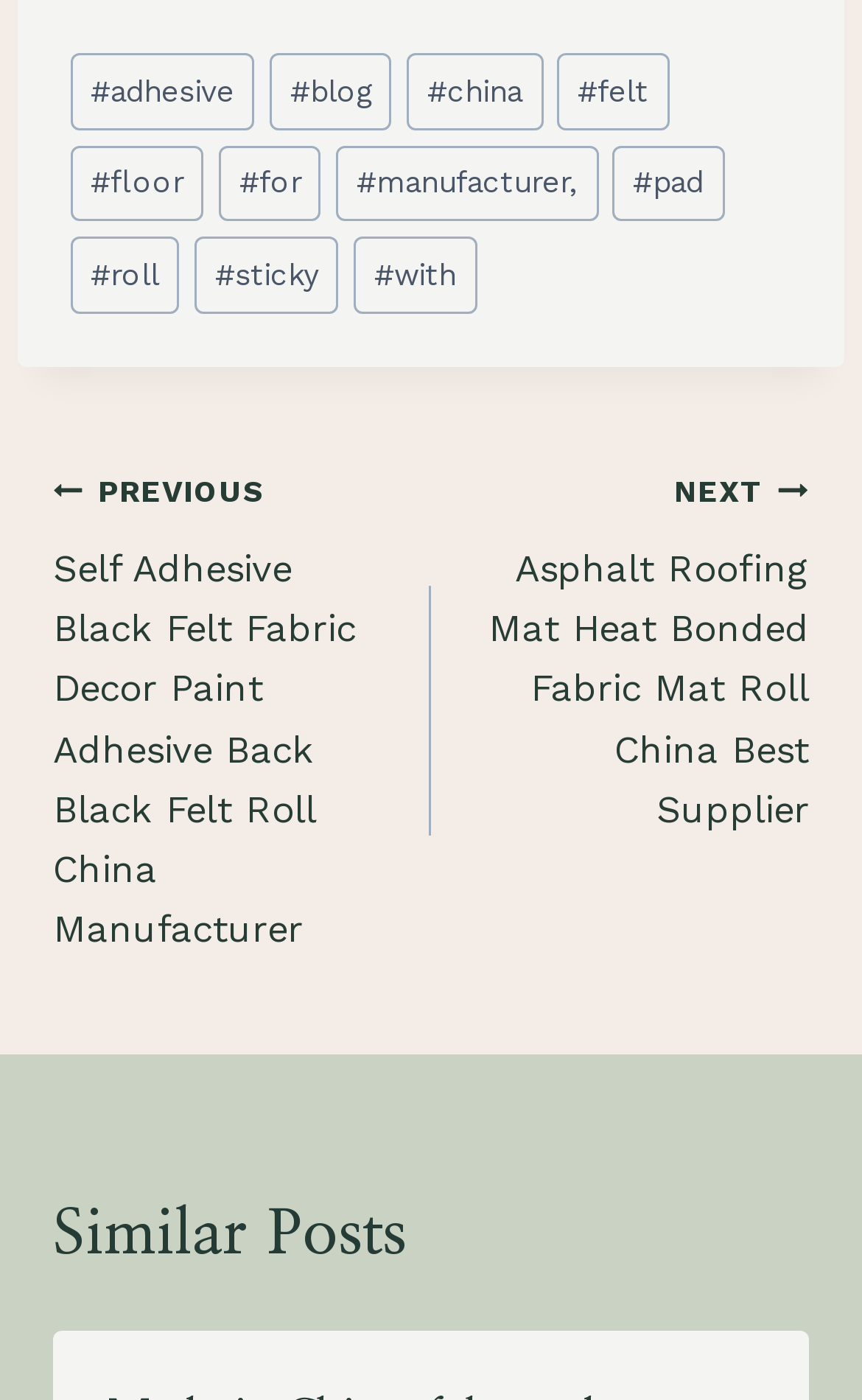Identify the bounding box coordinates of the section that should be clicked to achieve the task described: "View next post".

[0.5, 0.329, 0.938, 0.6]